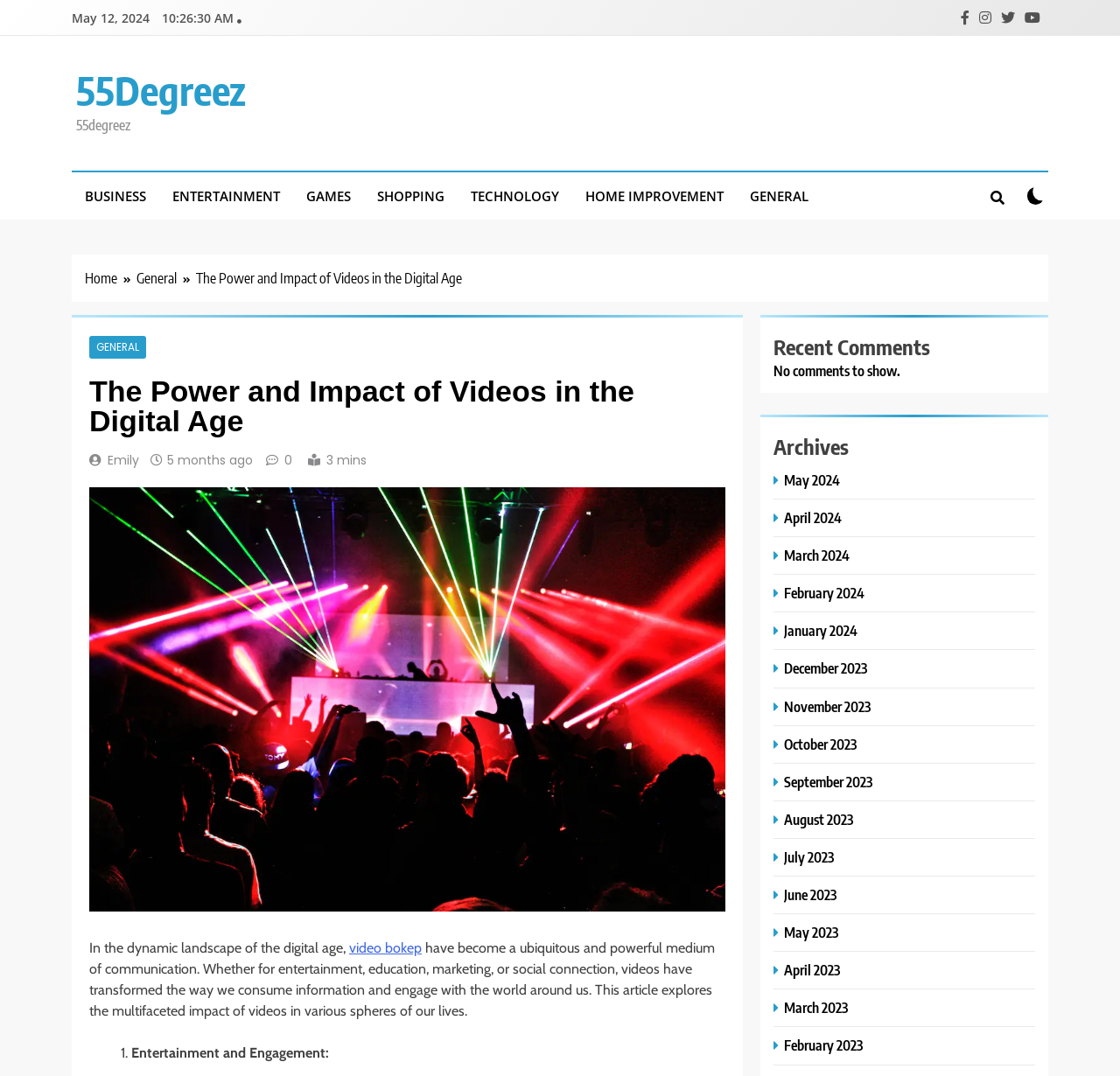Locate the bounding box coordinates of the element I should click to achieve the following instruction: "Go to the 'Humboldt-Universität zu Berlin' homepage".

None